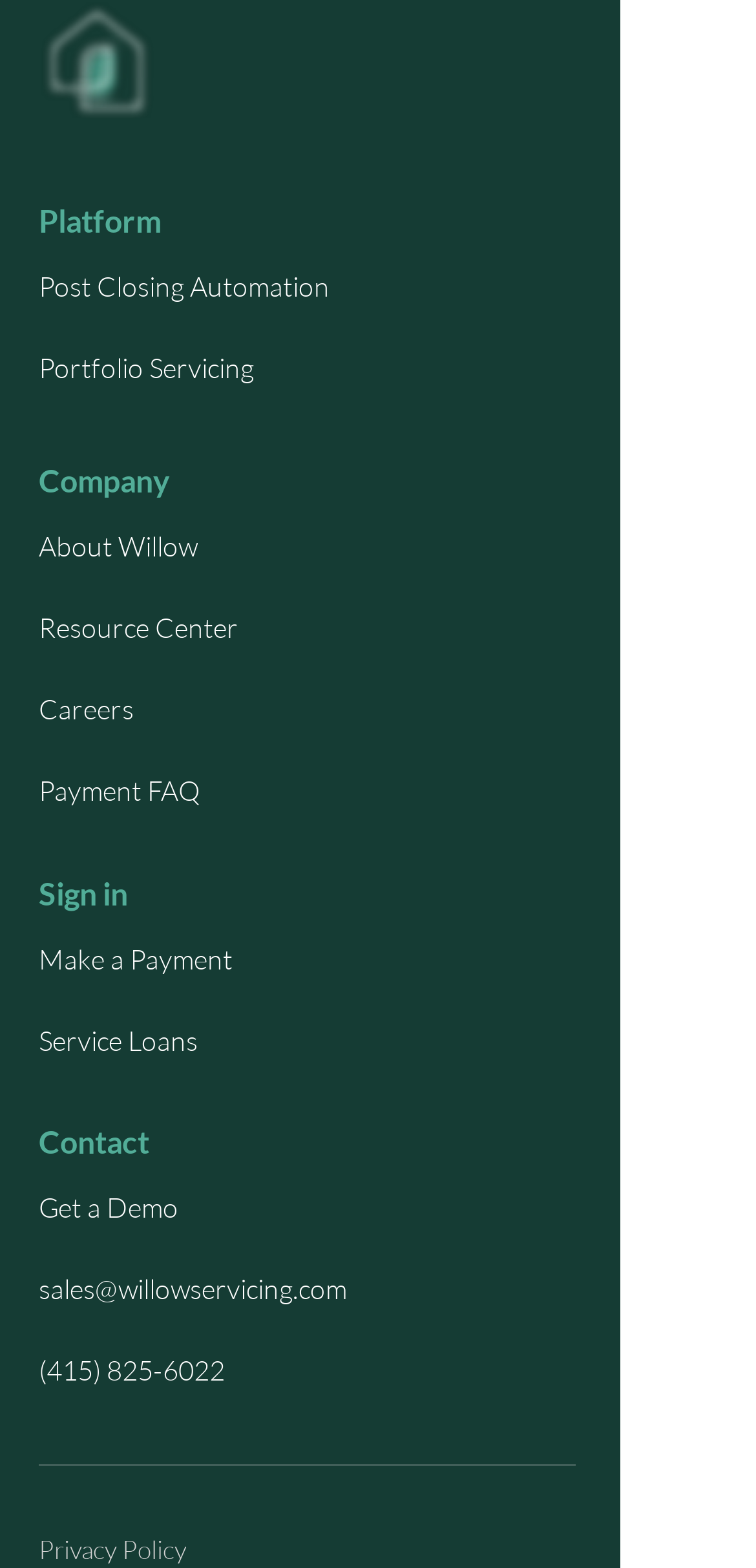What is the phone number to contact?
Use the image to give a comprehensive and detailed response to the question.

The phone number to contact can be found at the bottom of the webpage, in a button element with the text '(415) 825-6022'. This element has a bounding box coordinate of [0.051, 0.848, 0.462, 0.9].